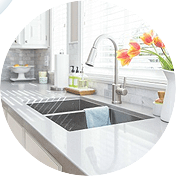Convey a detailed narrative of what is depicted in the image.

This image features a beautifully designed kitchen sink area, showcasing a modern, spacious double sink made of sleek stainless steel. The counter, crafted from polished stone, reflects natural light streaming in through the nearby window, enhancing the bright and inviting atmosphere of the room. Above the sink, a contemporary faucet with an elegant curved neck offers both style and functionality. To the left, there is a neatly arranged display of kitchen essentials, while a vase filled with vibrant flowers adds a touch of color and warmth to the space. This imagery embodies the essence of a clean and organized kitchen, ideal for efficient house cleaning services.